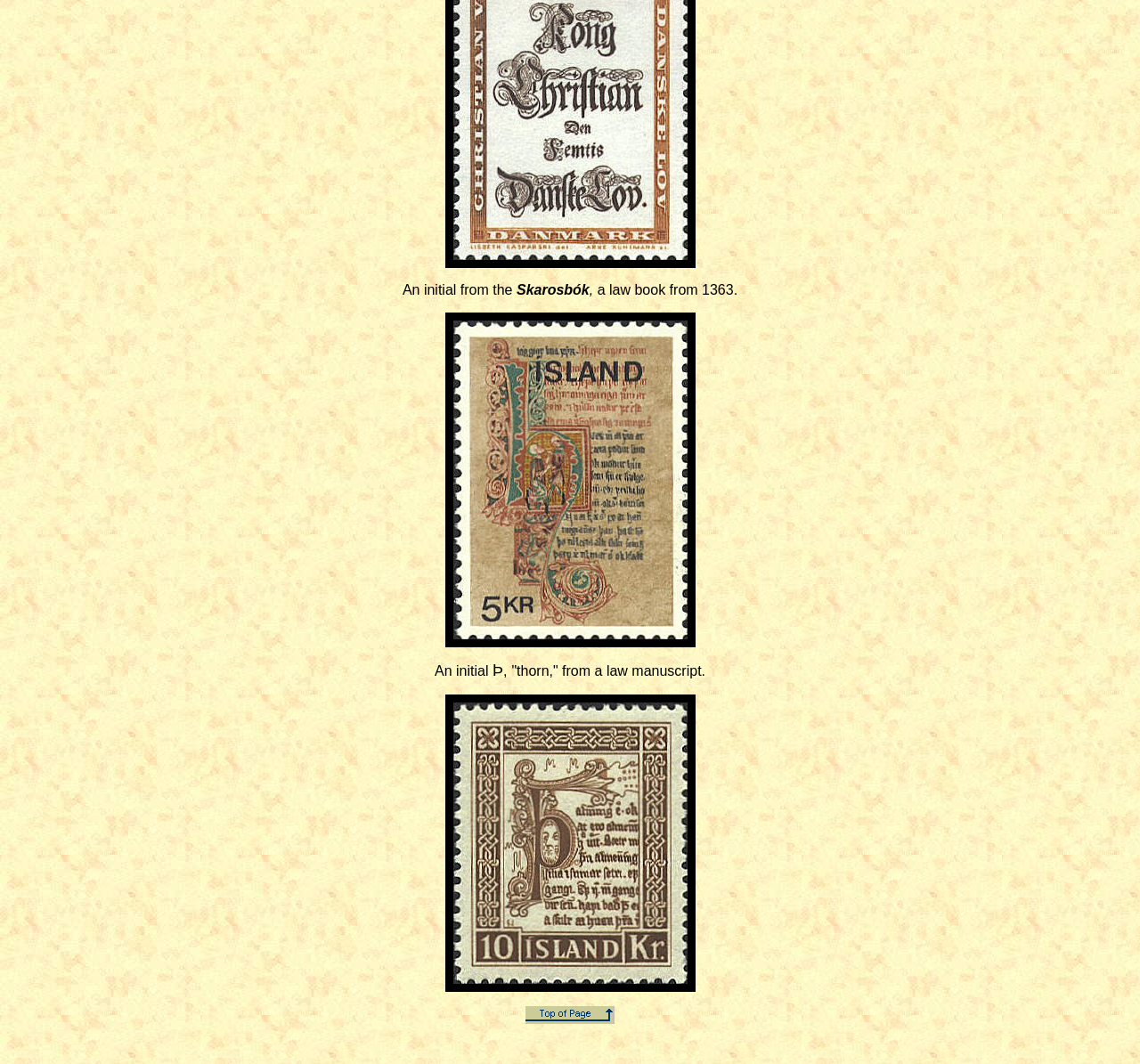Please examine the image and provide a detailed answer to the question: What is the year mentioned in the text?

The year 1363 is mentioned in the static text element at the top of the webpage, which describes the law book Skarosbók as being from that year.